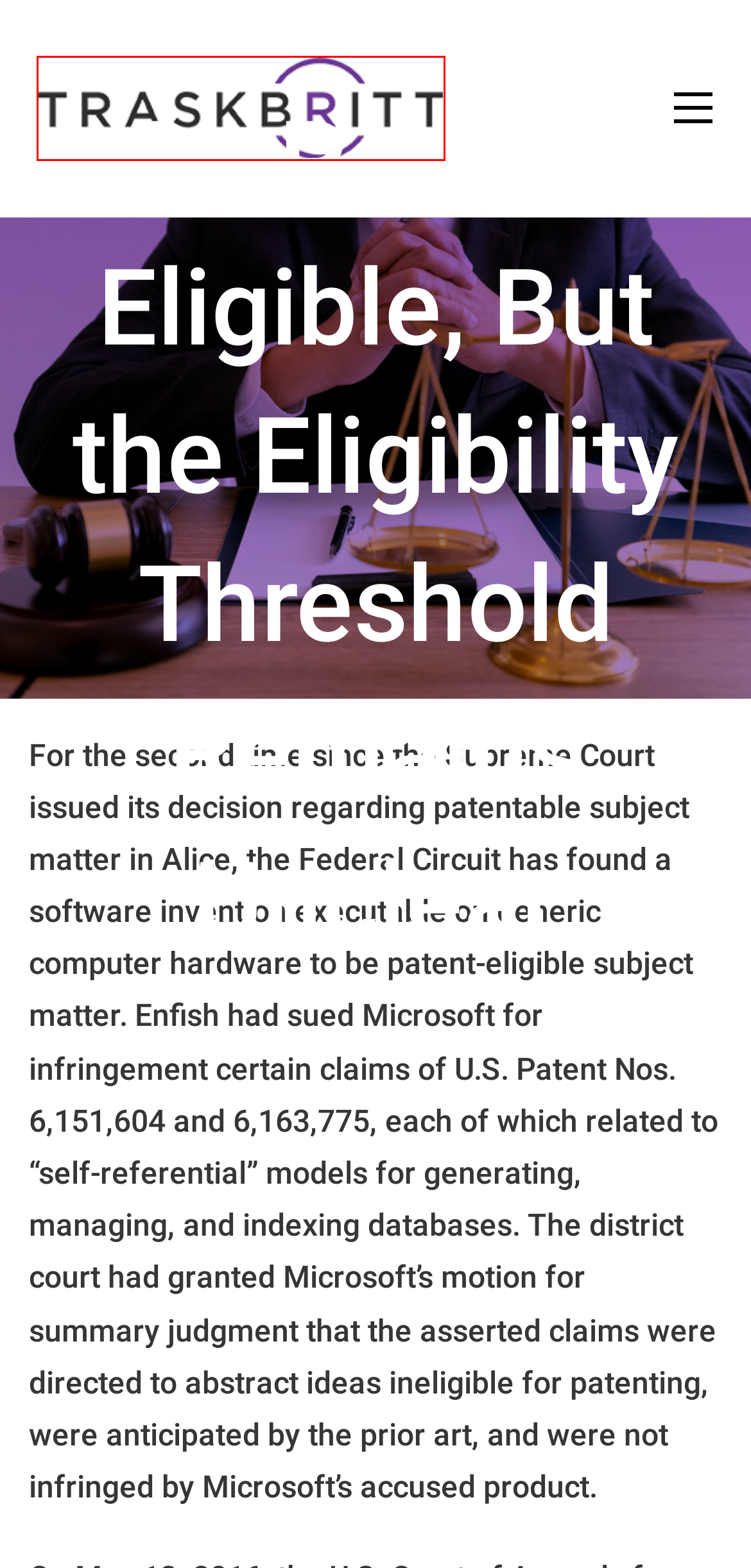Examine the screenshot of the webpage, noting the red bounding box around a UI element. Pick the webpage description that best matches the new page after the element in the red bounding box is clicked. Here are the candidates:
A. Legal Resources - TraskBritt
B. About Us - TraskBritt
C. Blog - TraskBritt
D. Privacy Policy - TraskBritt
E. Terms & Conditions - TraskBritt
F. Careers Archive - TraskBritt
G. Home - TraskBritt
H. News Archive - TraskBritt

G